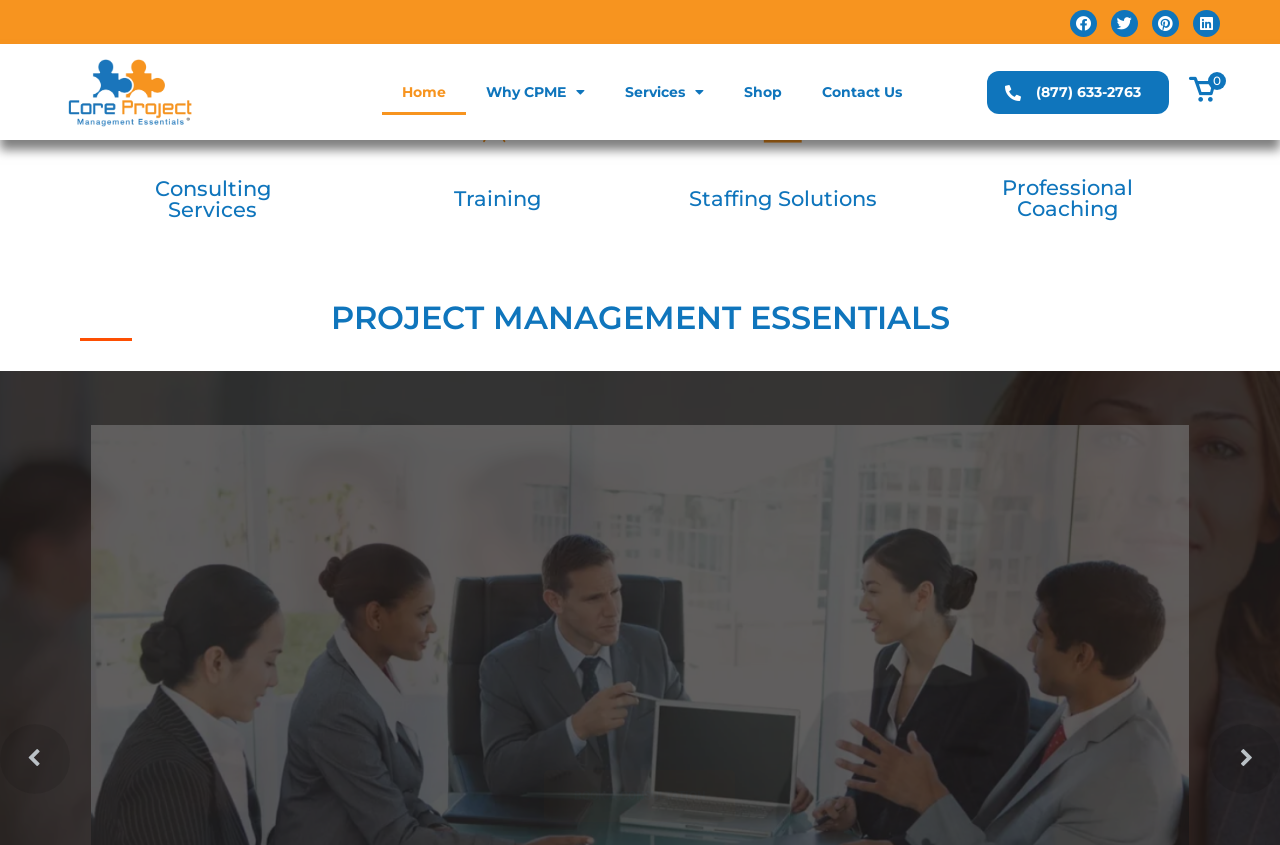How many social media links are available? Observe the screenshot and provide a one-word or short phrase answer.

4